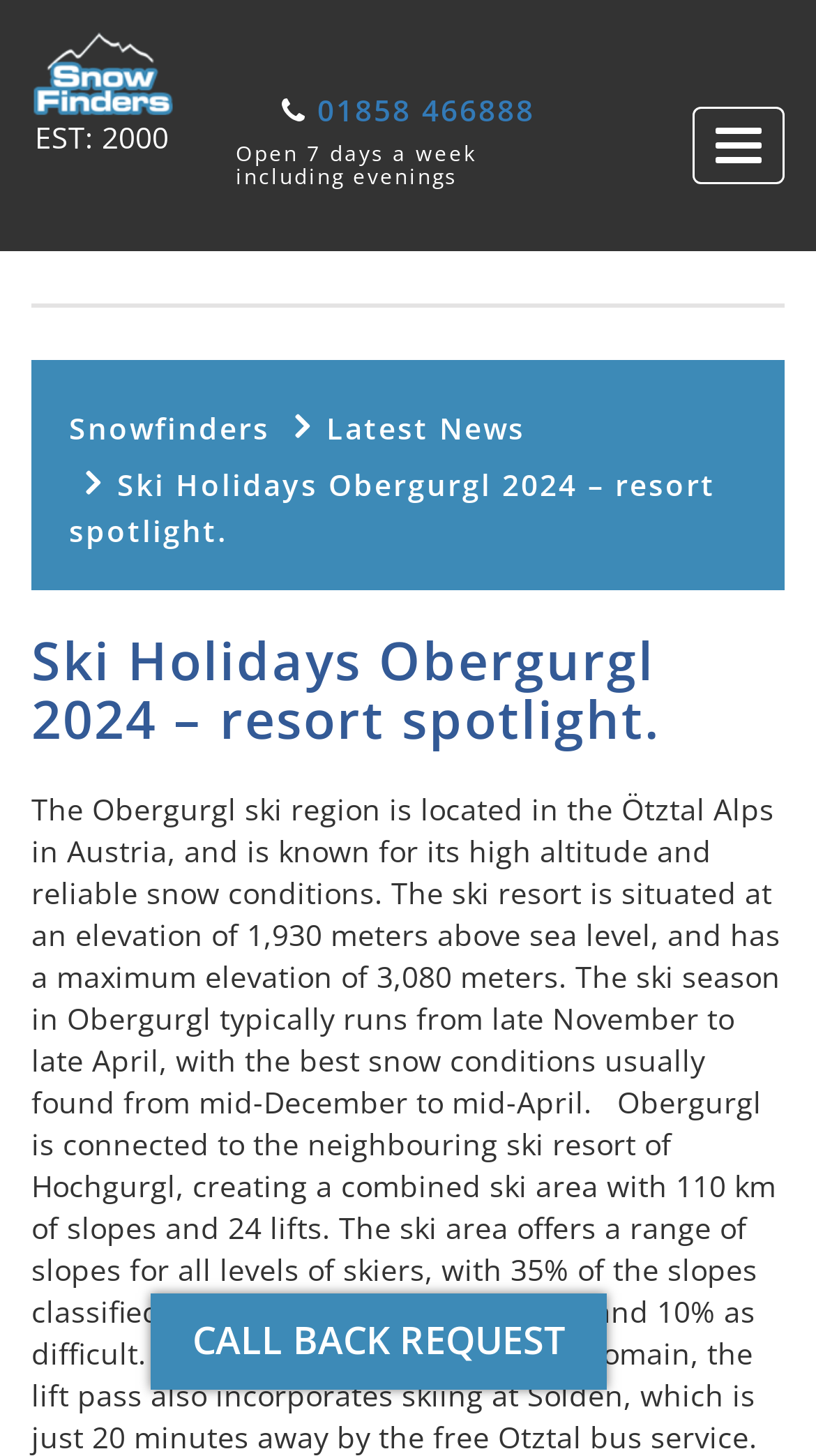What is the phone number to call for inquiries?
Please answer the question with a single word or phrase, referencing the image.

01858 466888